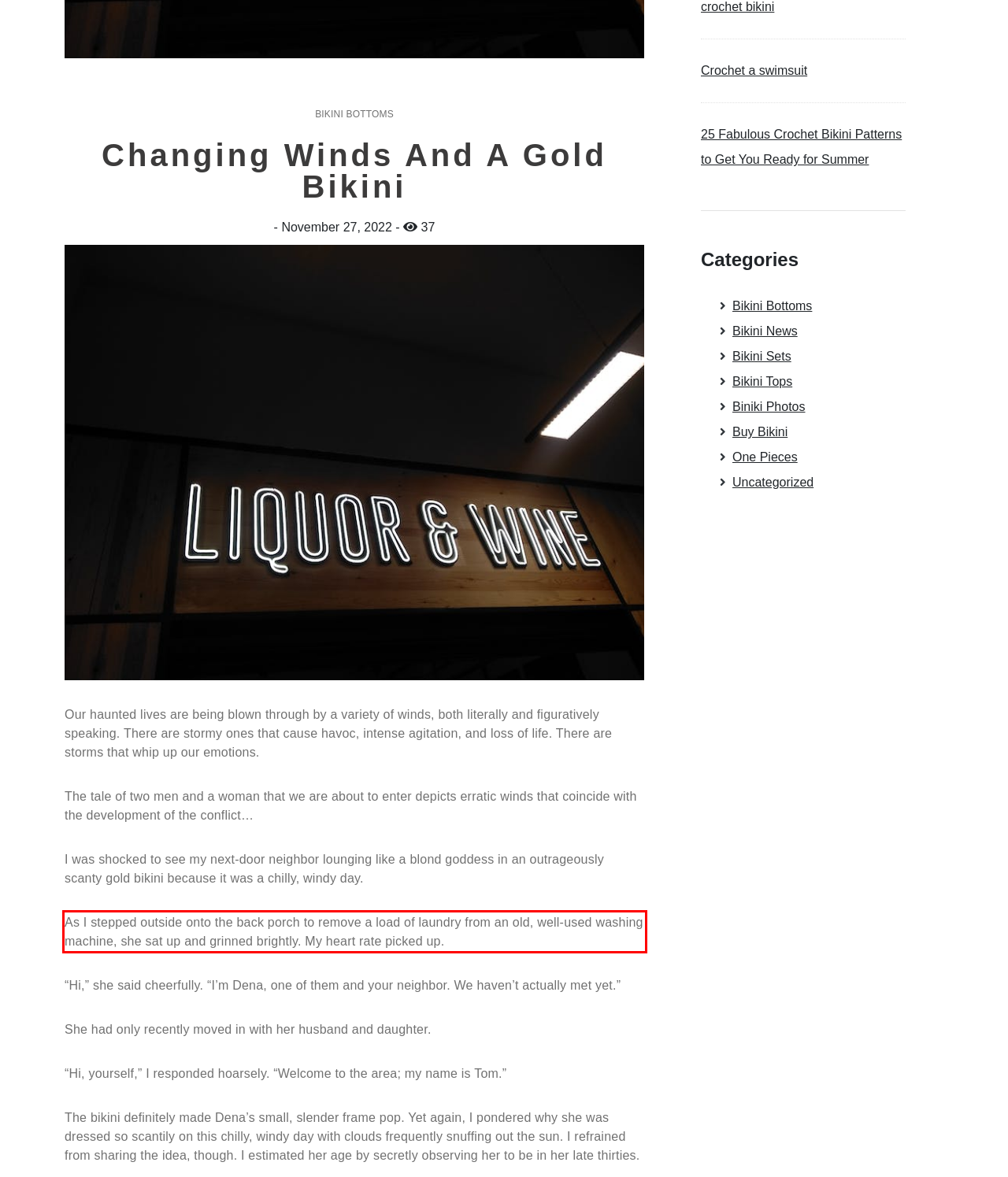You have a screenshot of a webpage, and there is a red bounding box around a UI element. Utilize OCR to extract the text within this red bounding box.

As I stepped outside onto the back porch to remove a load of laundry from an old, well-used washing machine, she sat up and grinned brightly. My heart rate picked up.